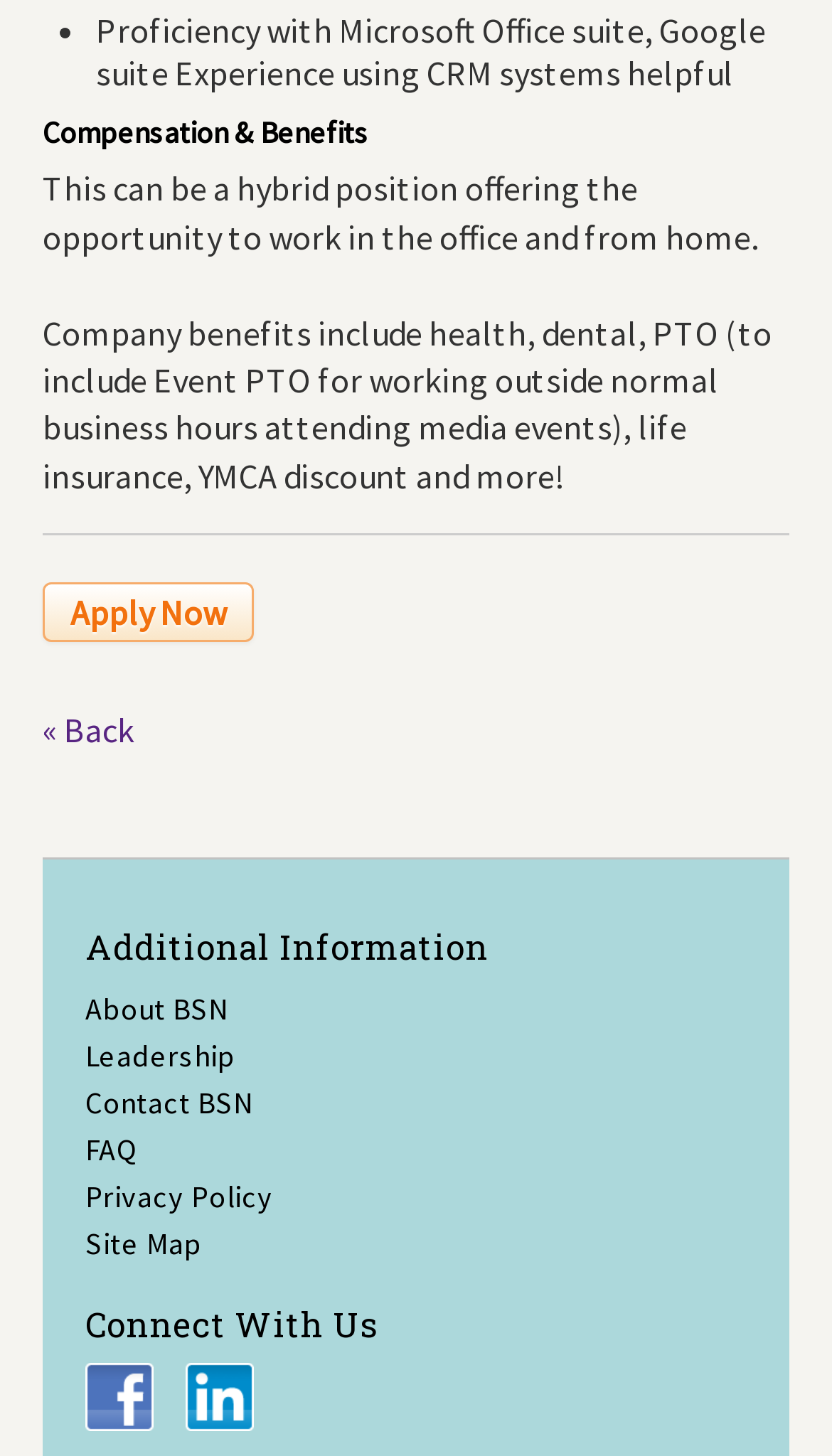What is the type of position offered?
Please answer using one word or phrase, based on the screenshot.

Hybrid